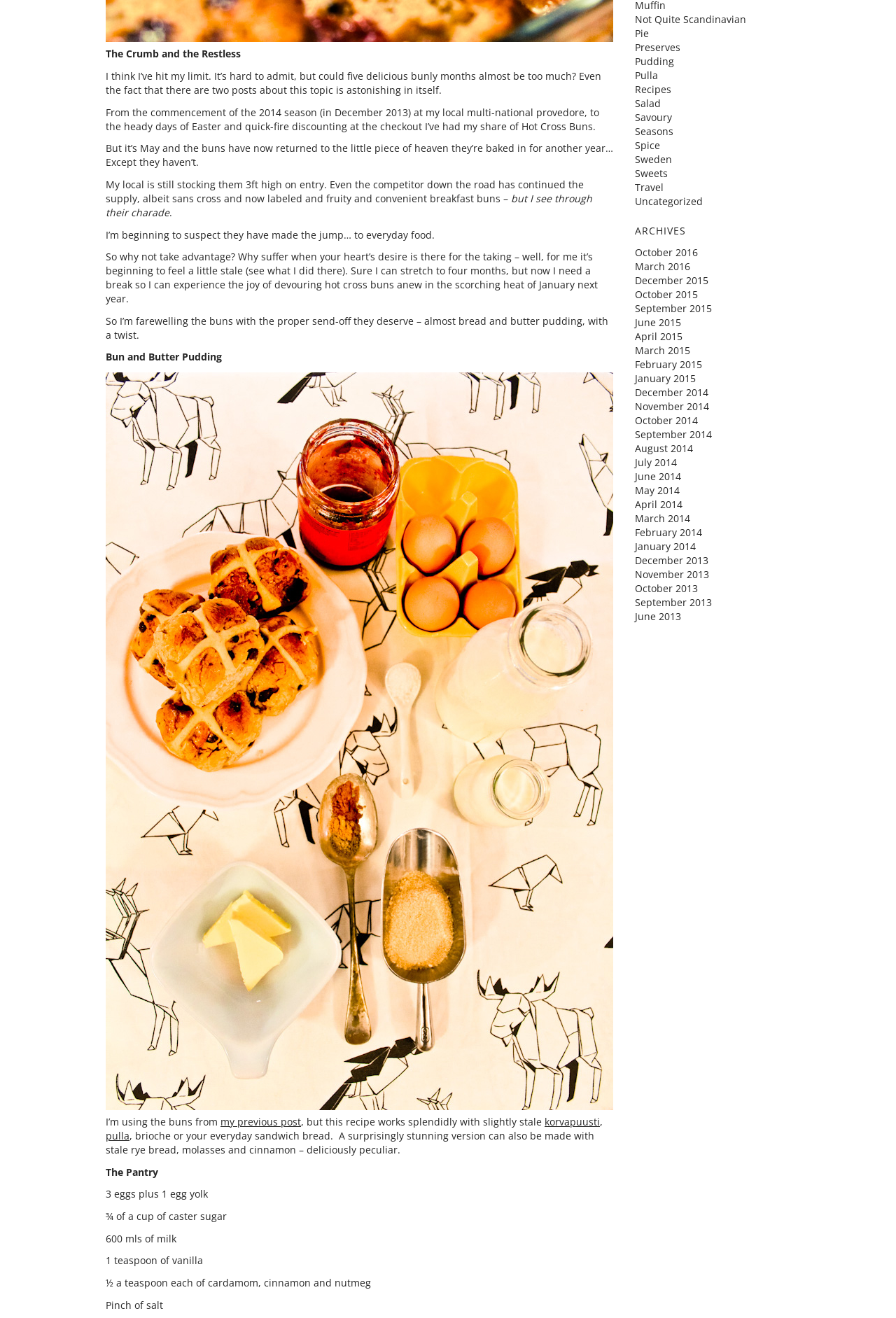Locate the bounding box of the user interface element based on this description: "December 2013".

[0.709, 0.42, 0.791, 0.43]